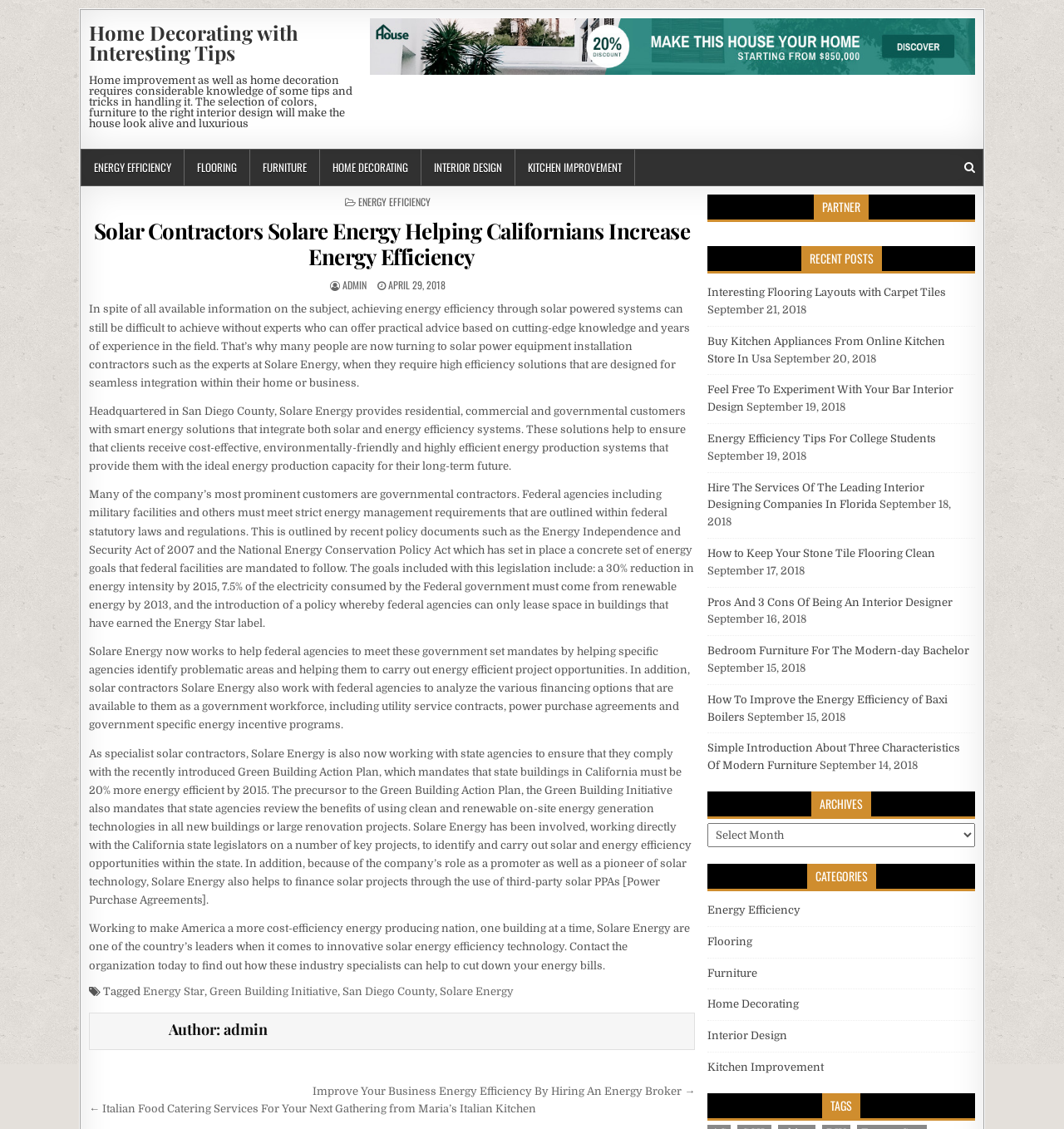What type of company is Solare Energy?
Please give a detailed and elaborate explanation in response to the question.

According to the webpage, Solare Energy is a company that provides residential, commercial, and governmental customers with smart energy solutions, including solar power equipment installation, which indicates that it is a solar power equipment installation contractor.